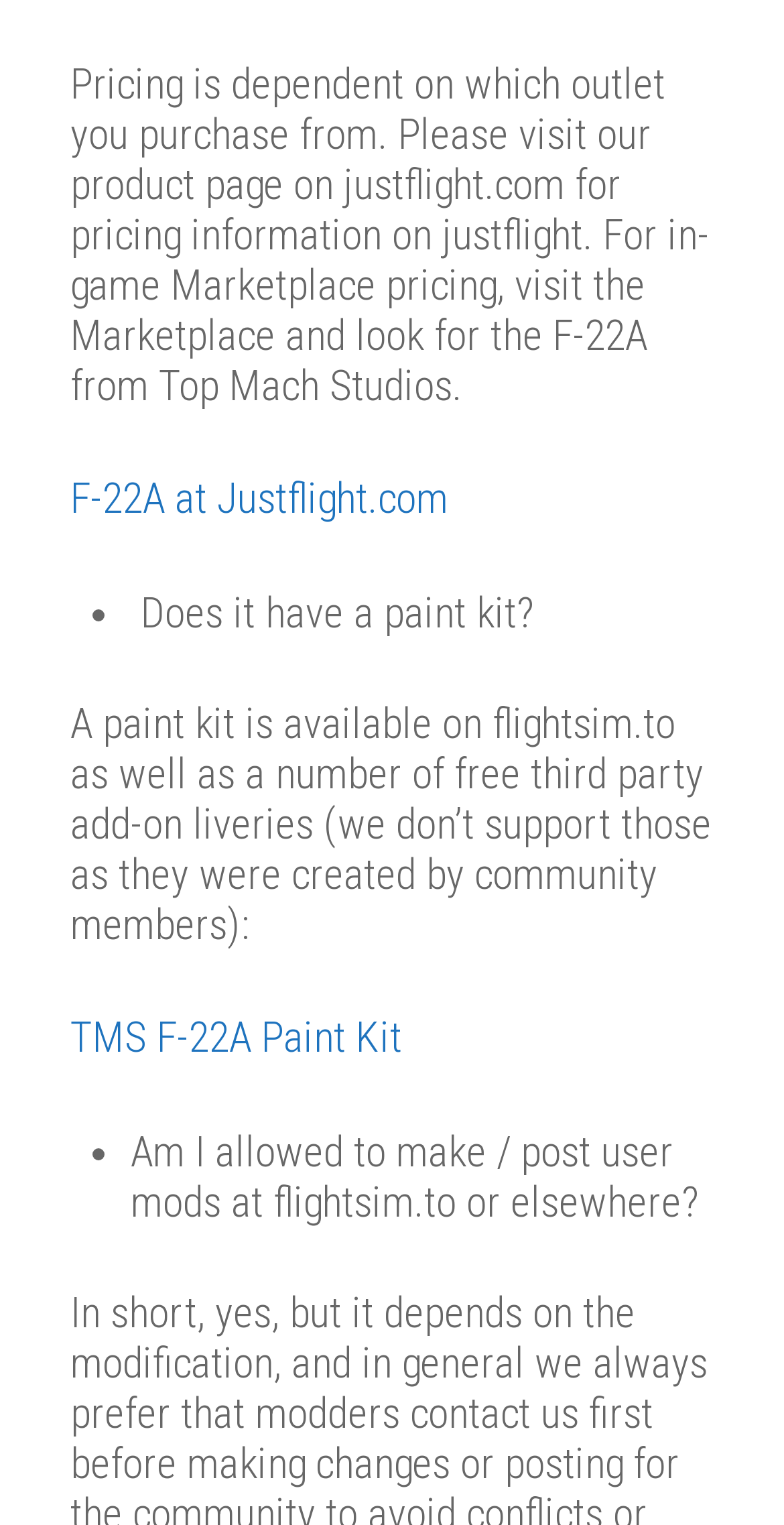Reply to the question with a brief word or phrase: Is a paint kit available for the F-22A?

Yes